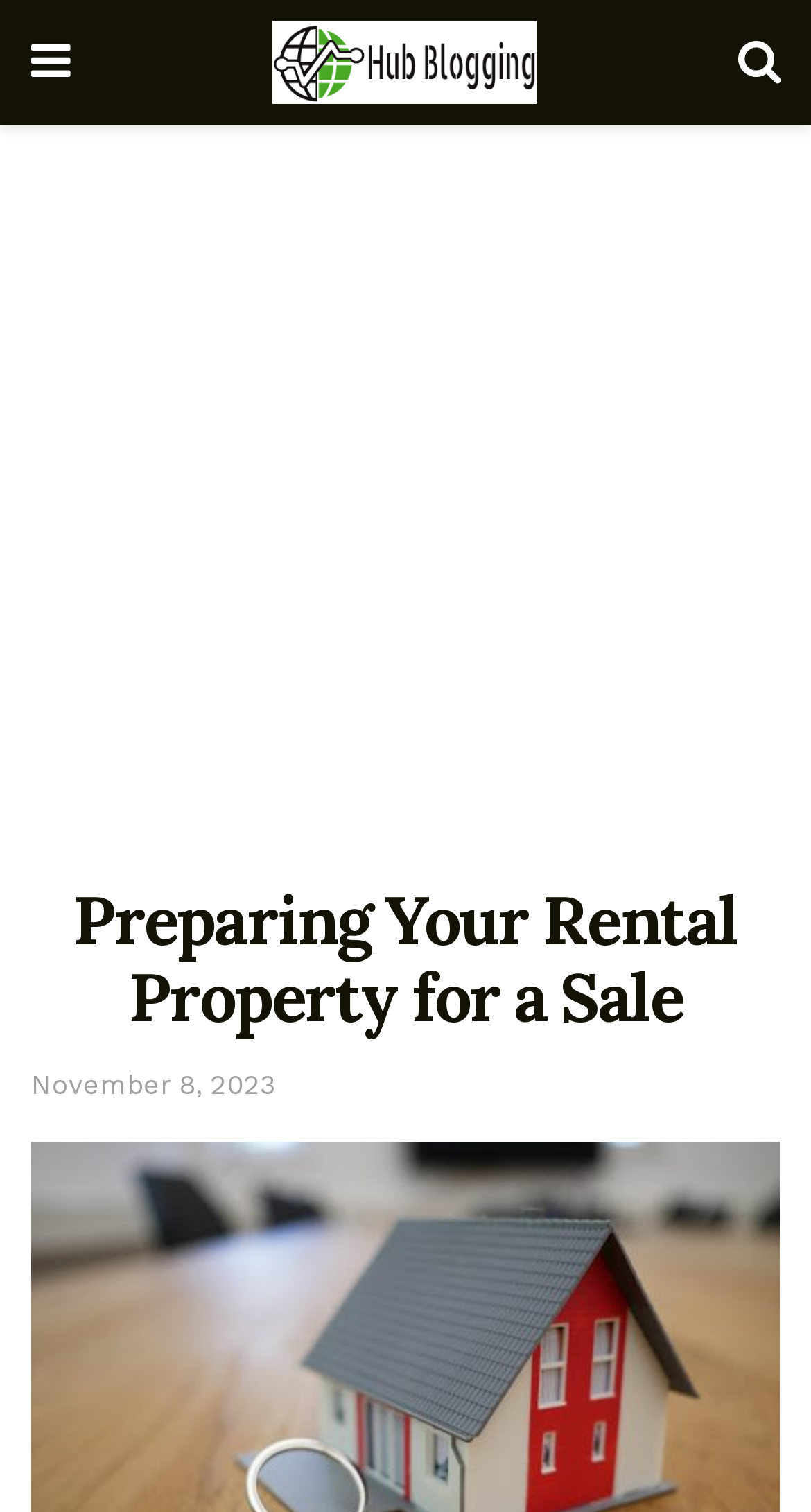Find the bounding box of the UI element described as: "English En". The bounding box coordinates should be given as four float values between 0 and 1, i.e., [left, top, right, bottom].

None